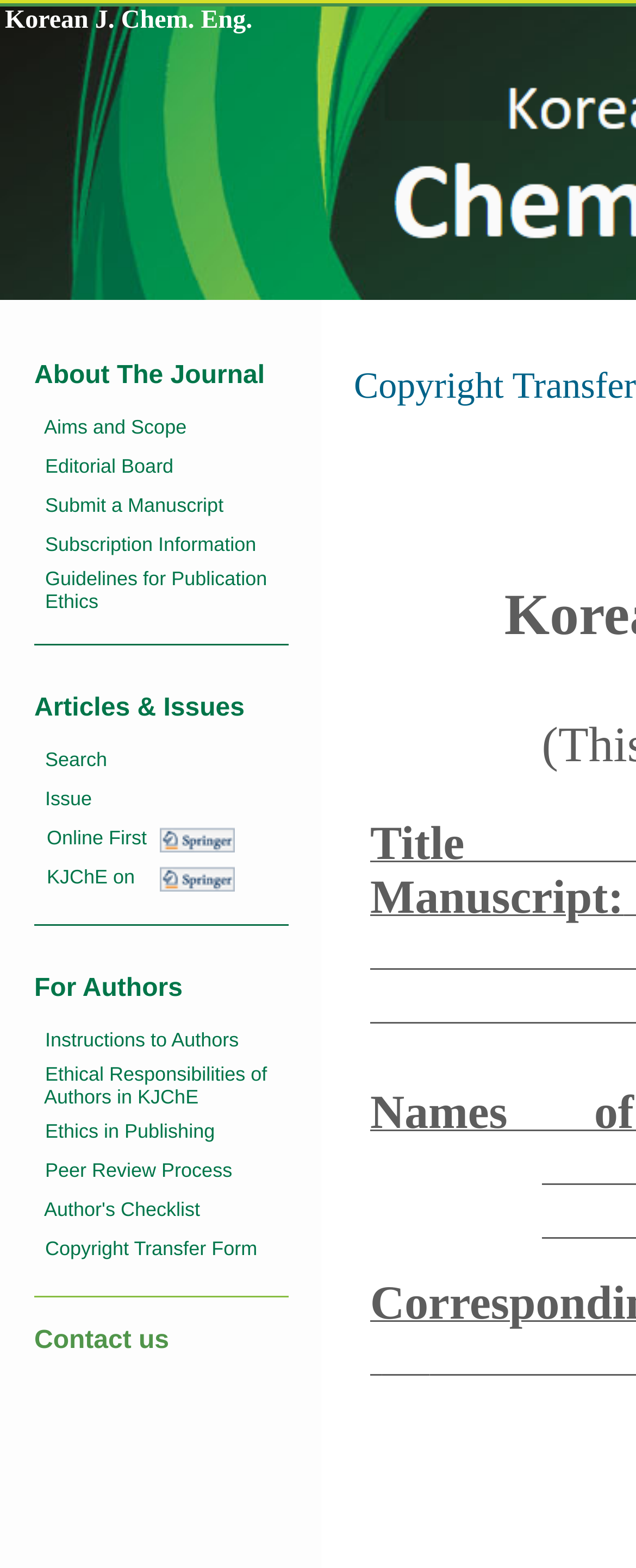Please identify the bounding box coordinates for the region that you need to click to follow this instruction: "View Editorial Board".

[0.071, 0.29, 0.273, 0.305]